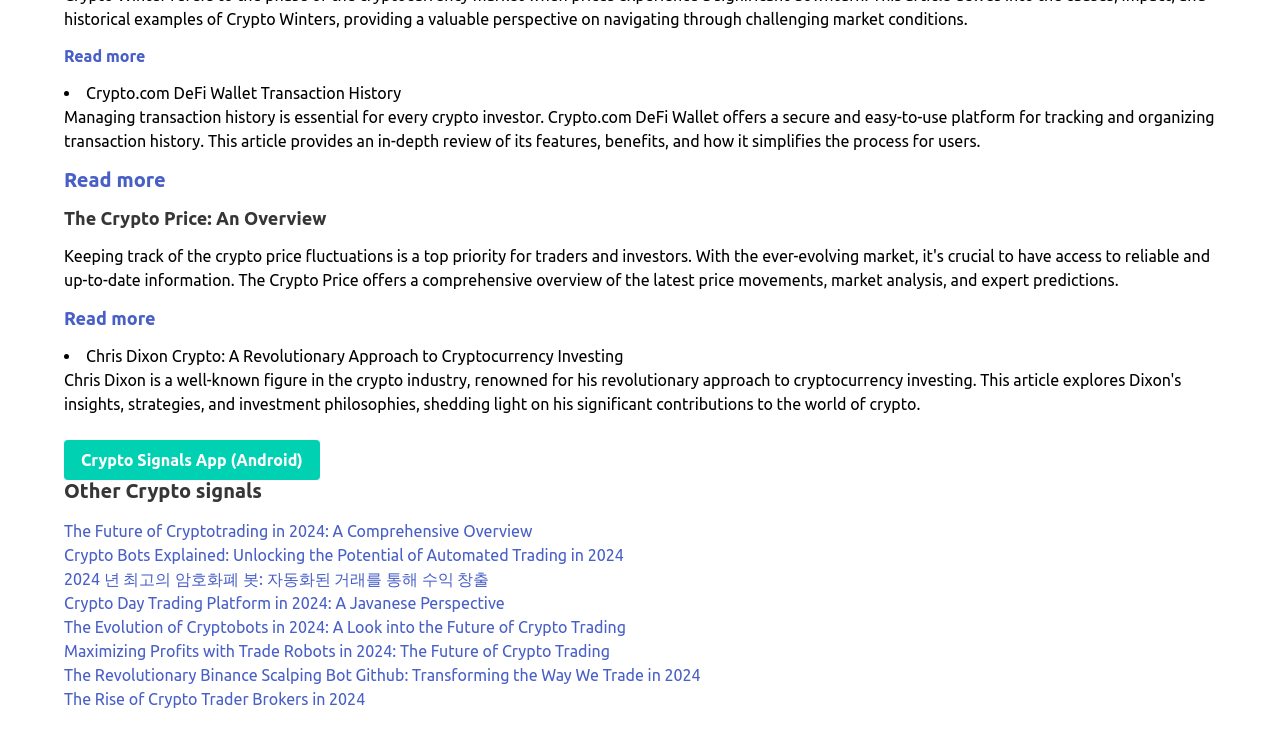Please specify the bounding box coordinates of the clickable region necessary for completing the following instruction: "Check out PEPE investors' strategy". The coordinates must consist of four float numbers between 0 and 1, i.e., [left, top, right, bottom].

None